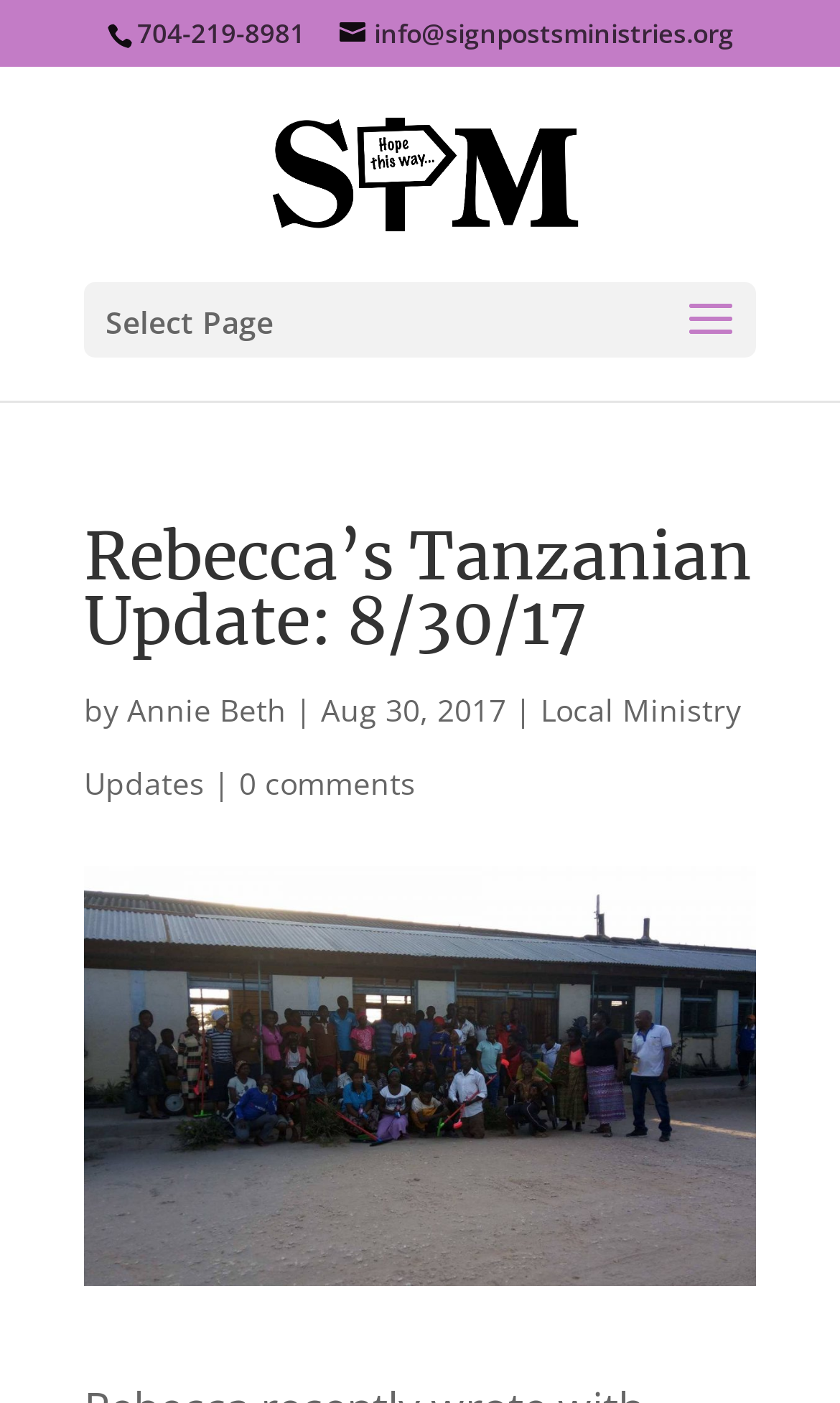Given the description info@signpostsministries.org, predict the bounding box coordinates of the UI element. Ensure the coordinates are in the format (top-left x, top-left y, bottom-right x, bottom-right y) and all values are between 0 and 1.

[0.404, 0.011, 0.873, 0.037]